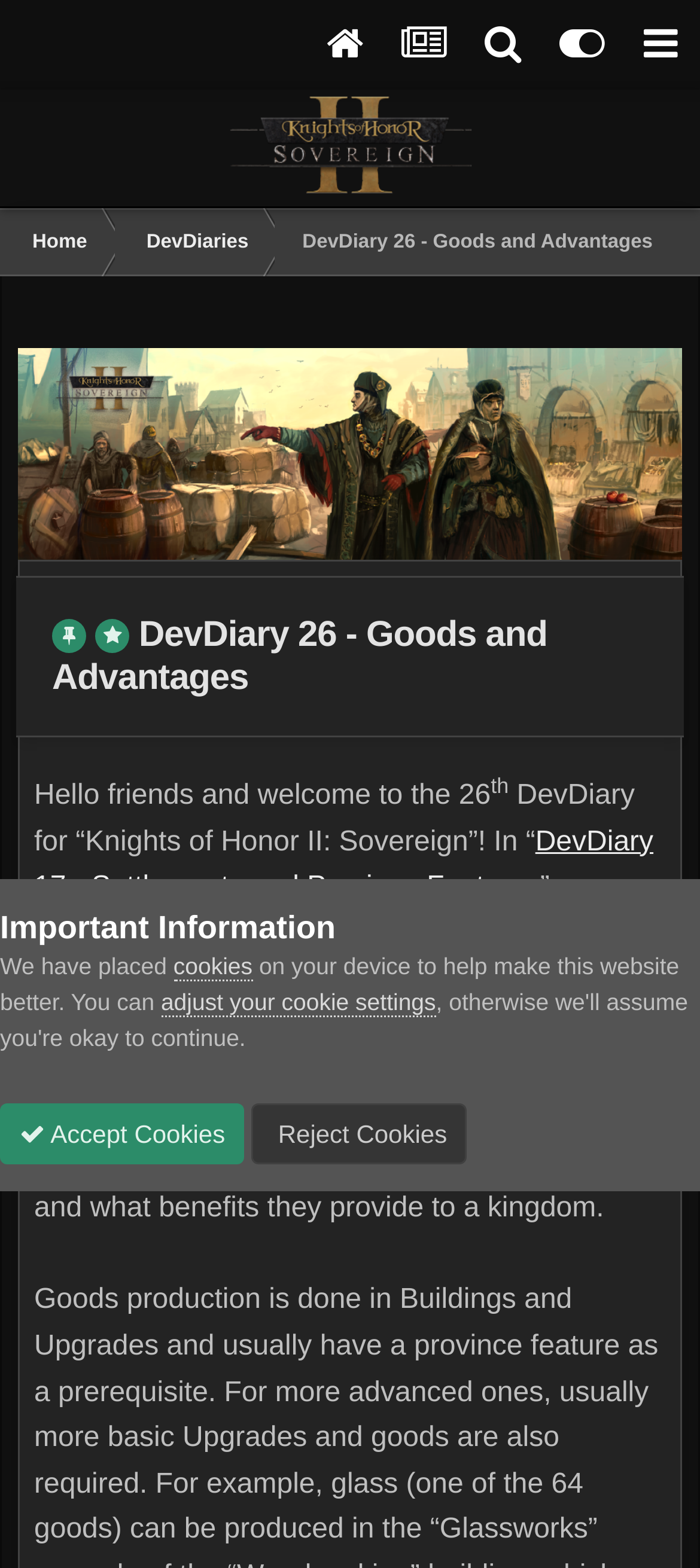Find the bounding box coordinates of the area that needs to be clicked in order to achieve the following instruction: "Go to Home". The coordinates should be specified as four float numbers between 0 and 1, i.e., [left, top, right, bottom].

[0.0, 0.133, 0.163, 0.176]